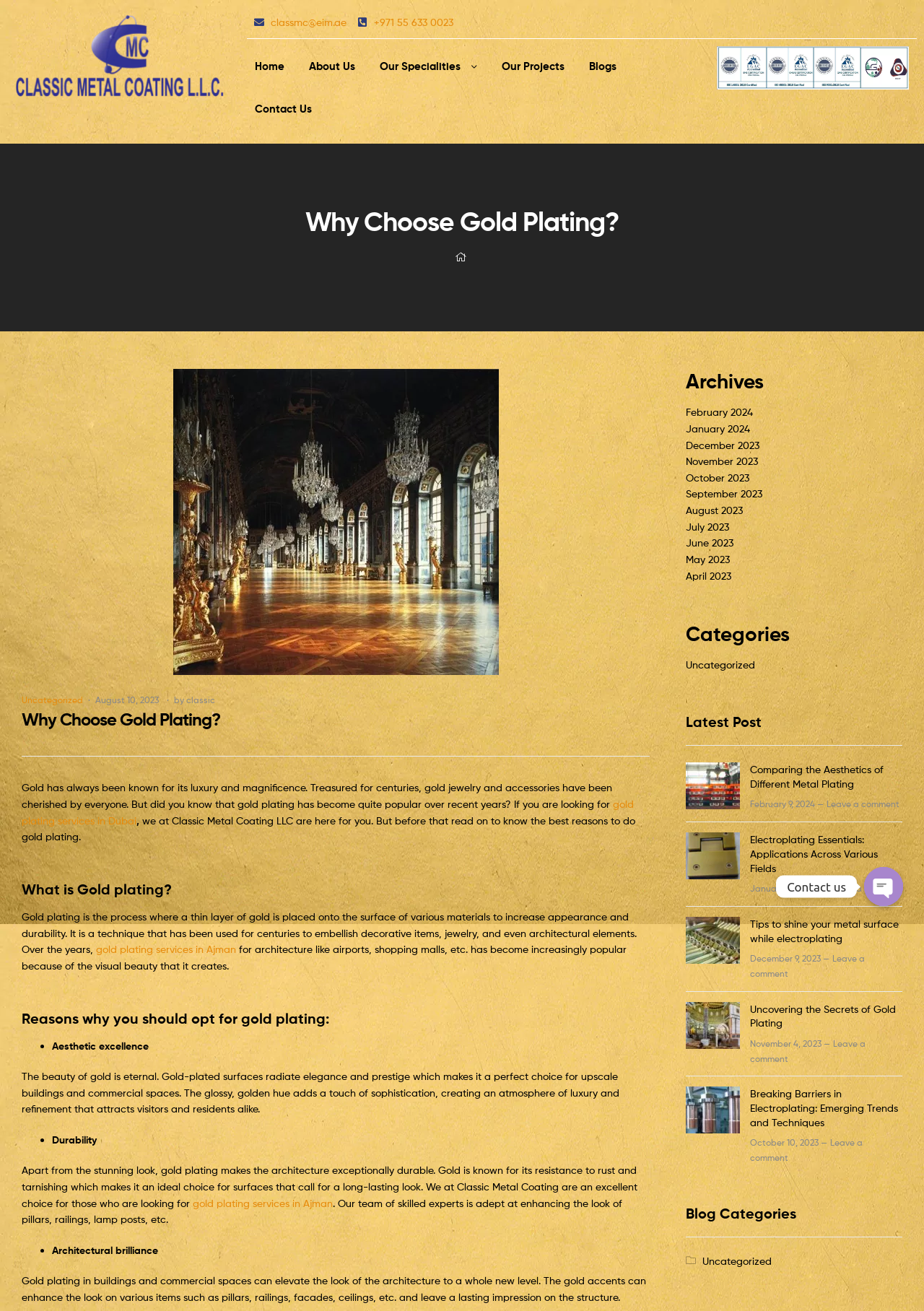Explain the webpage's design and content in an elaborate manner.

This webpage is about gold plating and its benefits, specifically highlighting the services offered by Classic Metal Coating LLC. At the top of the page, there is a logo and a navigation menu with links to various sections of the website, including Home, About Us, Our Specialities, Our Projects, Blogs, and Contact Us.

Below the navigation menu, there is a heading "Why Choose Gold Plating?" followed by a brief introduction to gold plating and its popularity. The text explains that gold plating is a process that adds a thin layer of gold to various materials to increase their appearance and durability.

The page then dives deeper into the benefits of gold plating, listing reasons why one should opt for it, including aesthetic excellence, durability, and architectural brilliance. Each of these points is accompanied by a brief description and explanation.

On the right-hand side of the page, there is a section titled "Archives" that lists links to blog posts from different months, starting from February 2024 and going back to August 2023. Below the archives, there is a section titled "Categories" with a single link to "Uncategorized". Further down, there is a section titled "Latest Post" that lists several blog post titles with links, along with the date and an option to leave a comment.

At the bottom of the page, there is a section titled "Blog Categories" with a single link to "Uncategorized". Overall, the webpage is informative and provides a detailed overview of gold plating and its benefits, while also promoting the services offered by Classic Metal Coating LLC.